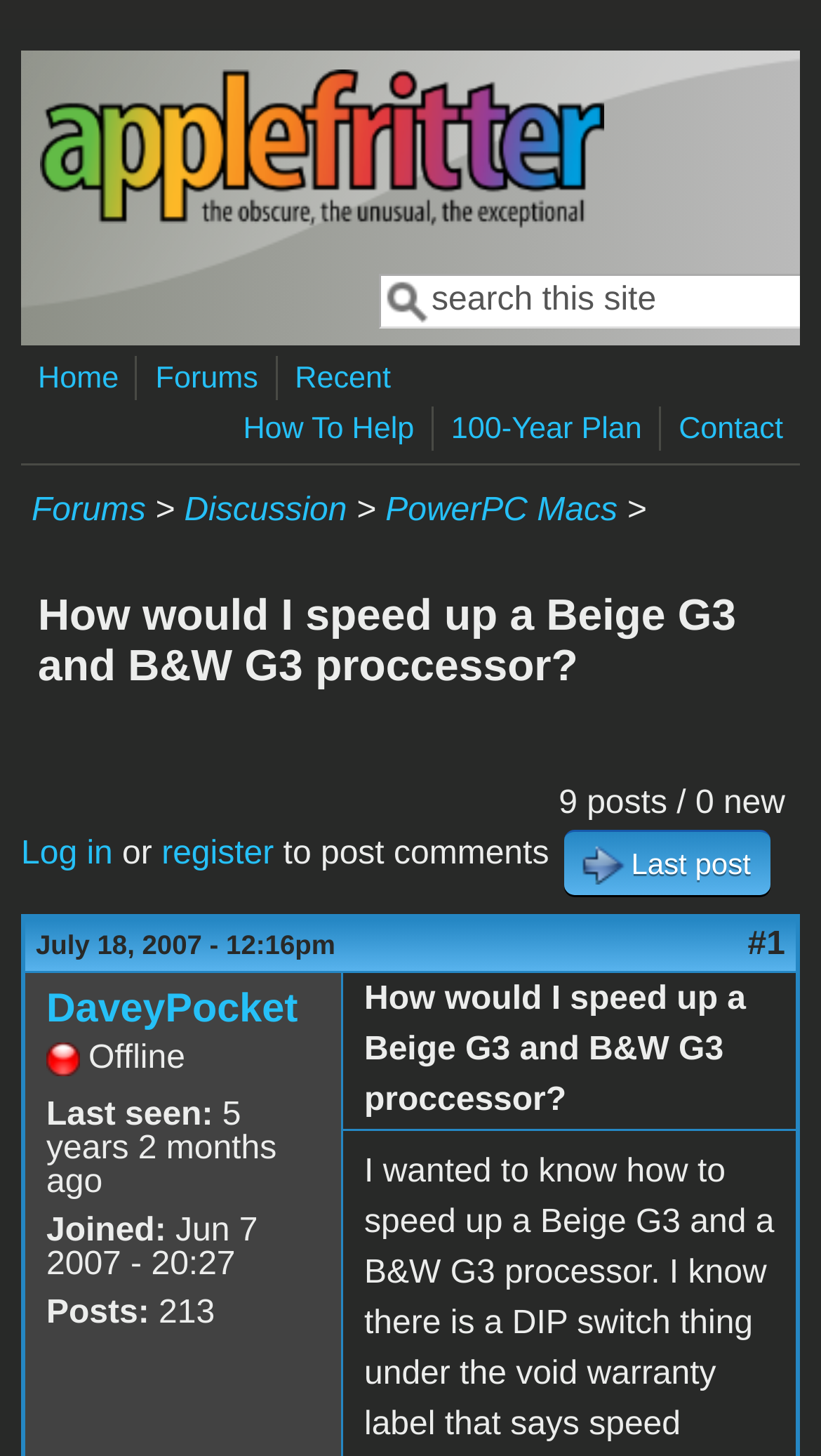What is the title of the discussion thread?
Can you provide an in-depth and detailed response to the question?

I looked at the heading element with the text 'How would I speed up a Beige G3 and B&W G3 proccessor?' and determined that it is the title of the discussion thread.